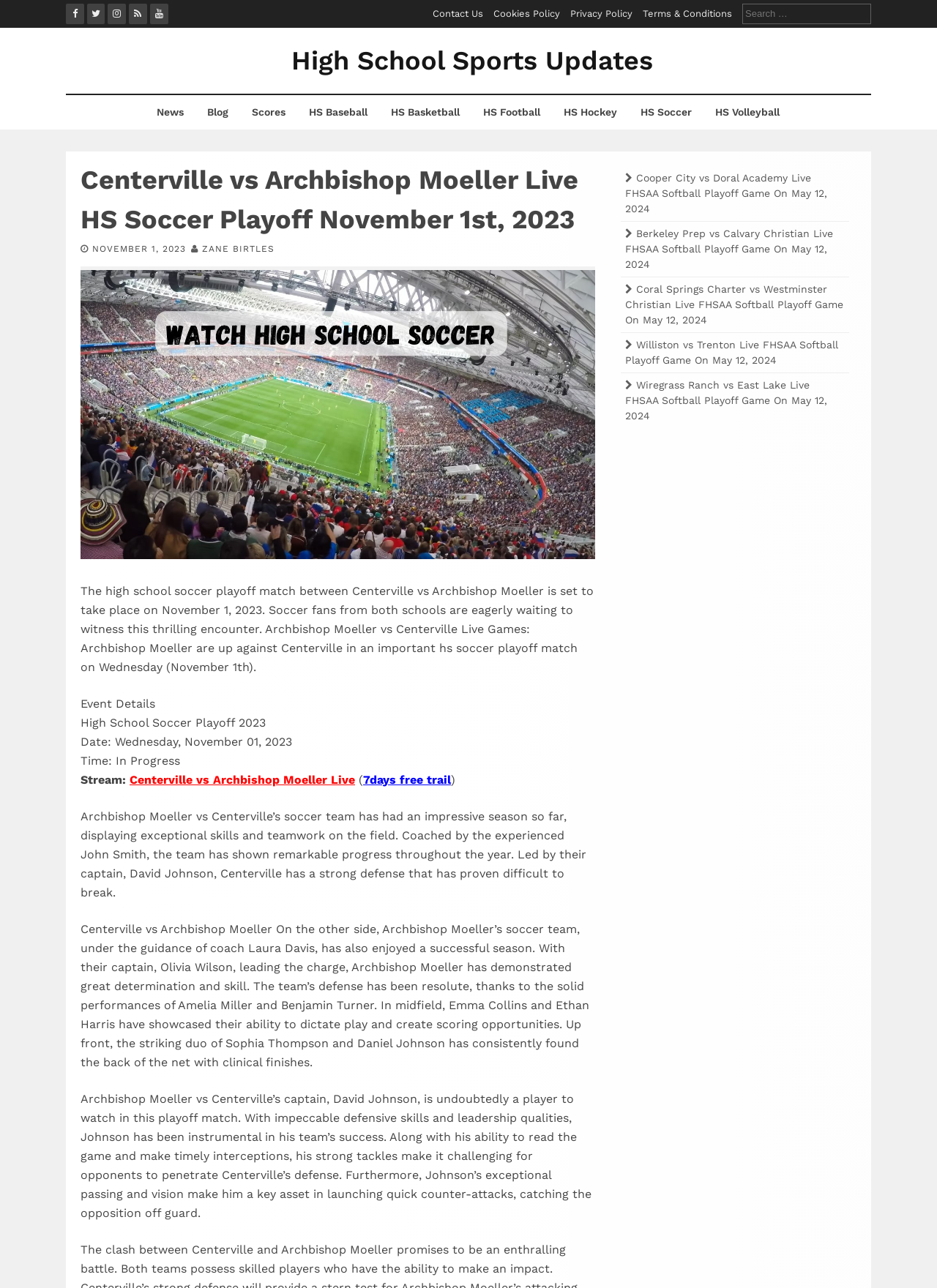Find the bounding box coordinates for the element that must be clicked to complete the instruction: "search for something". The coordinates should be four float numbers between 0 and 1, indicated as [left, top, right, bottom].

None